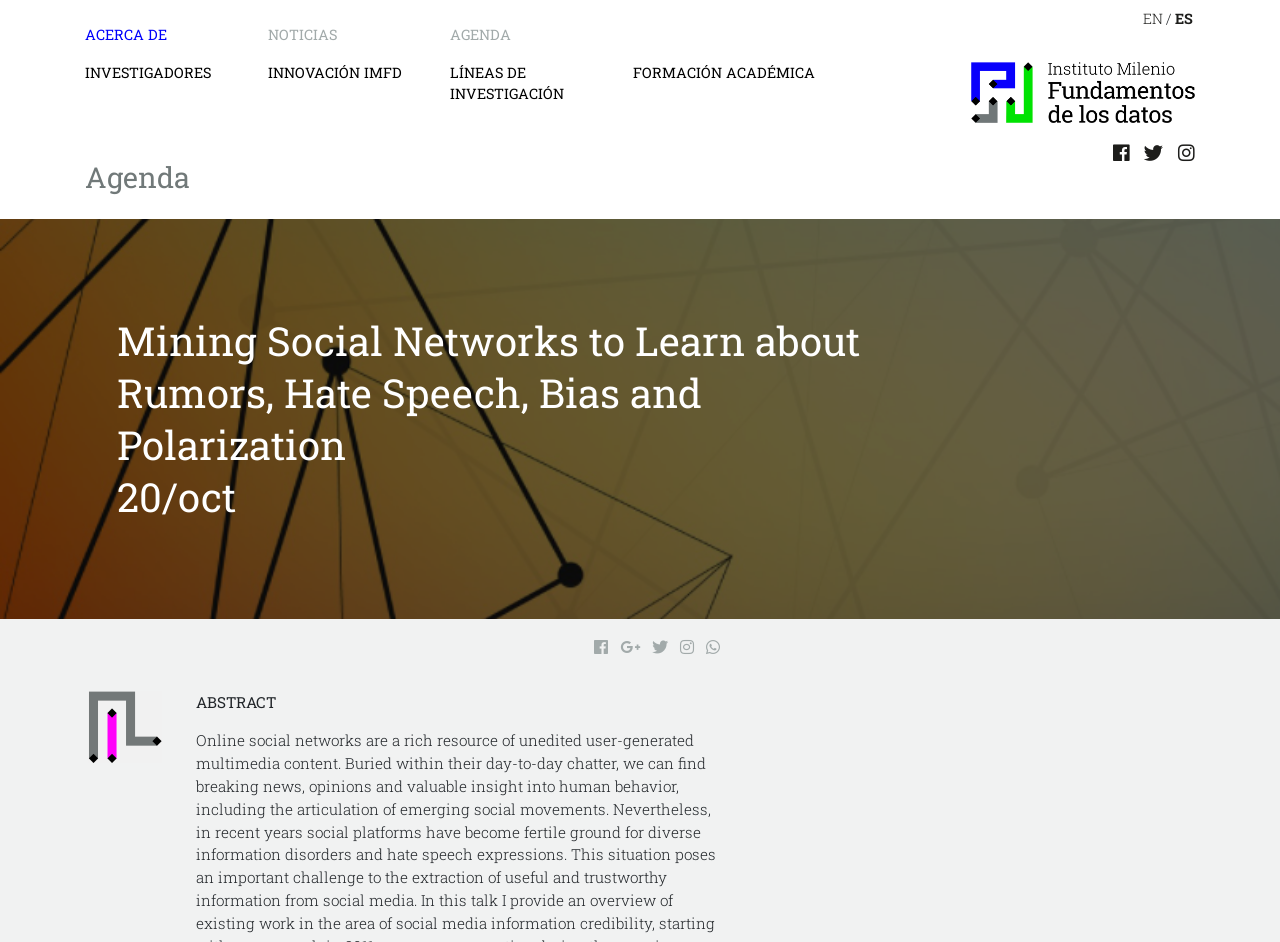Can you give a comprehensive explanation to the question given the content of the image?
What is the date of the event?

I found the date of the event by looking at the static text element that contains the date, which is '20/oct', located below the title of the webpage.